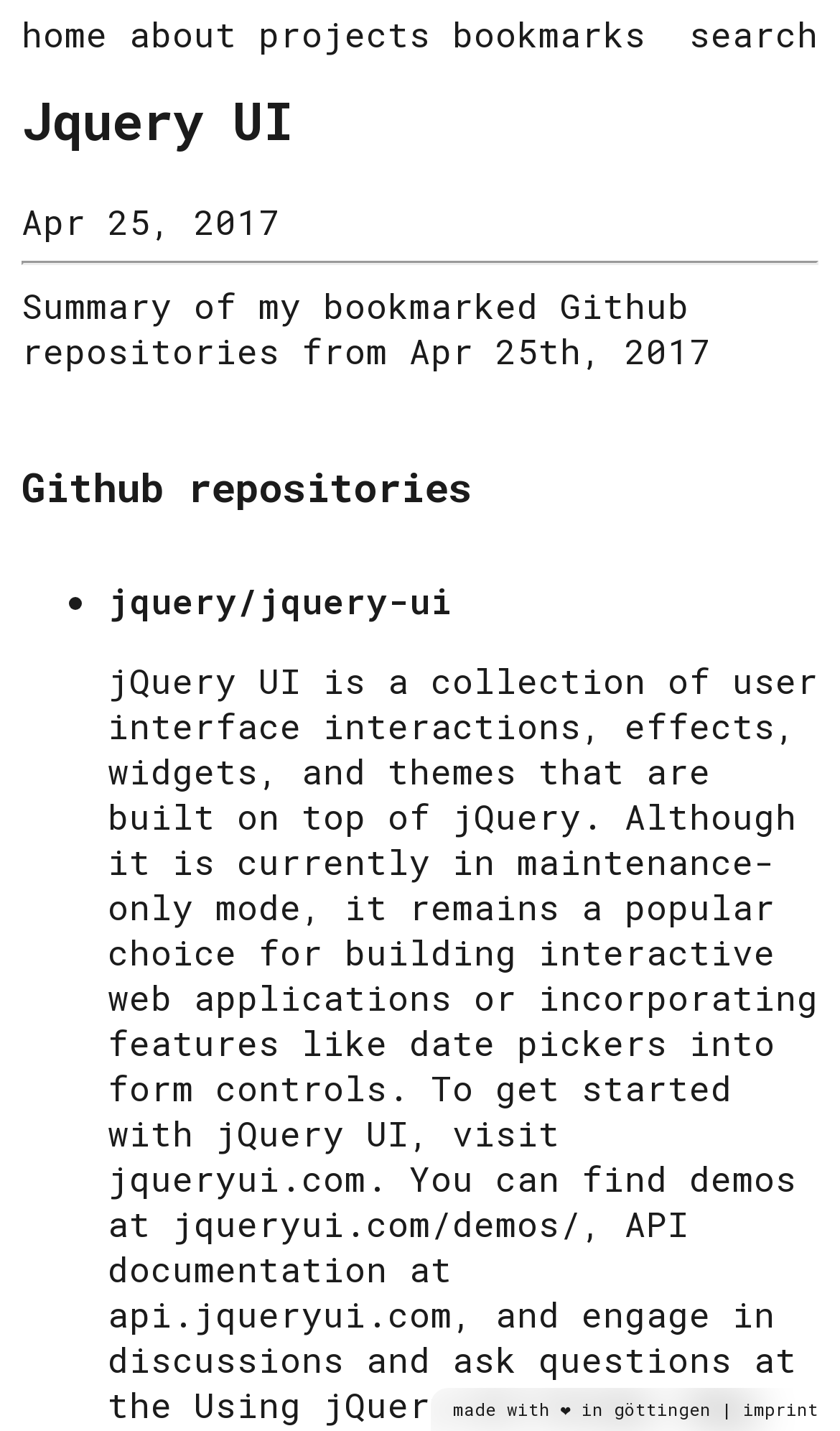Please identify the bounding box coordinates for the region that you need to click to follow this instruction: "search for something".

[0.821, 0.008, 0.974, 0.039]